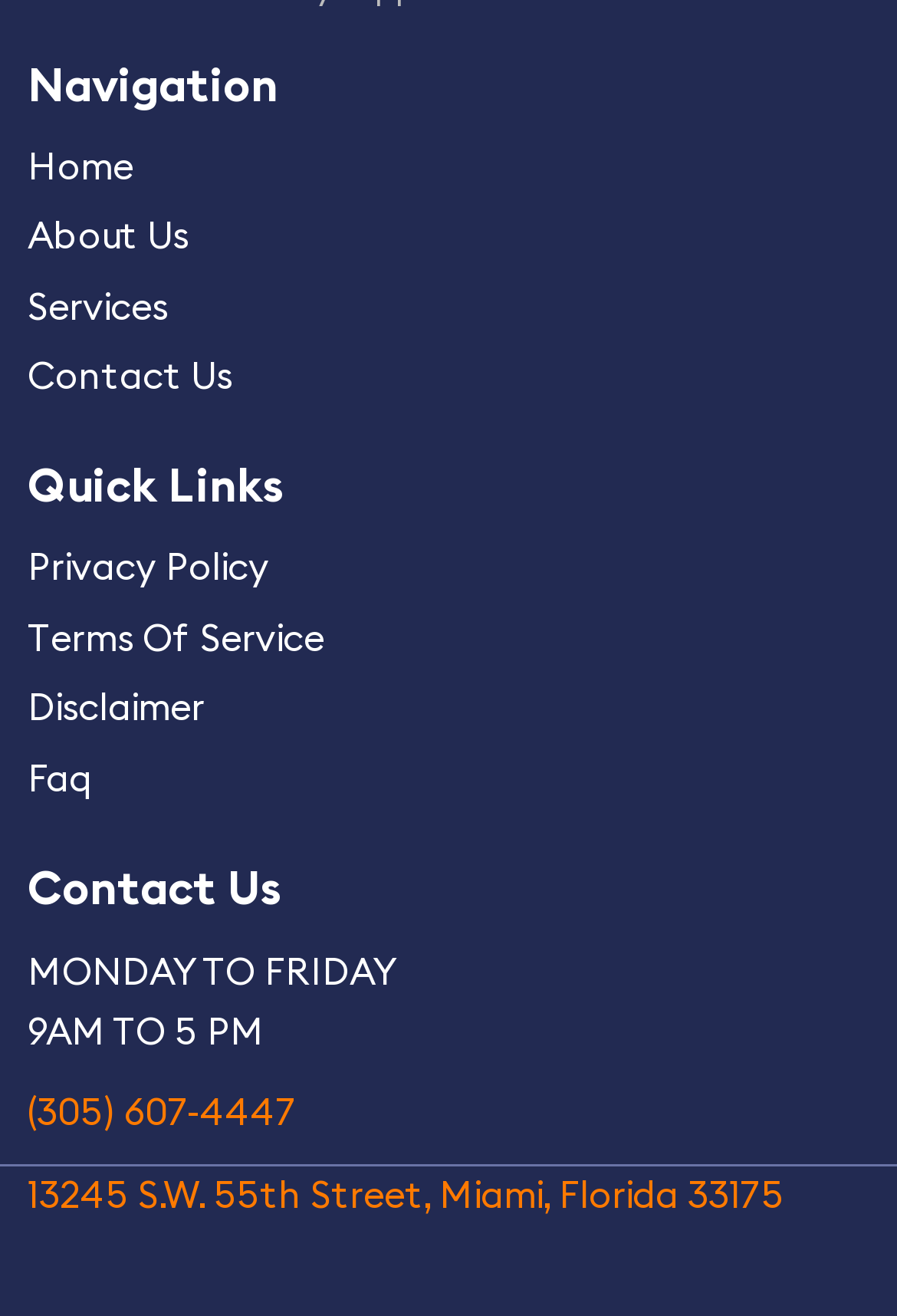From the details in the image, provide a thorough response to the question: How many navigation links are there?

I counted the number of links under the 'Navigation' heading, which are 'Home', 'About Us', 'Services', and 'Contact Us', totaling 4 links.